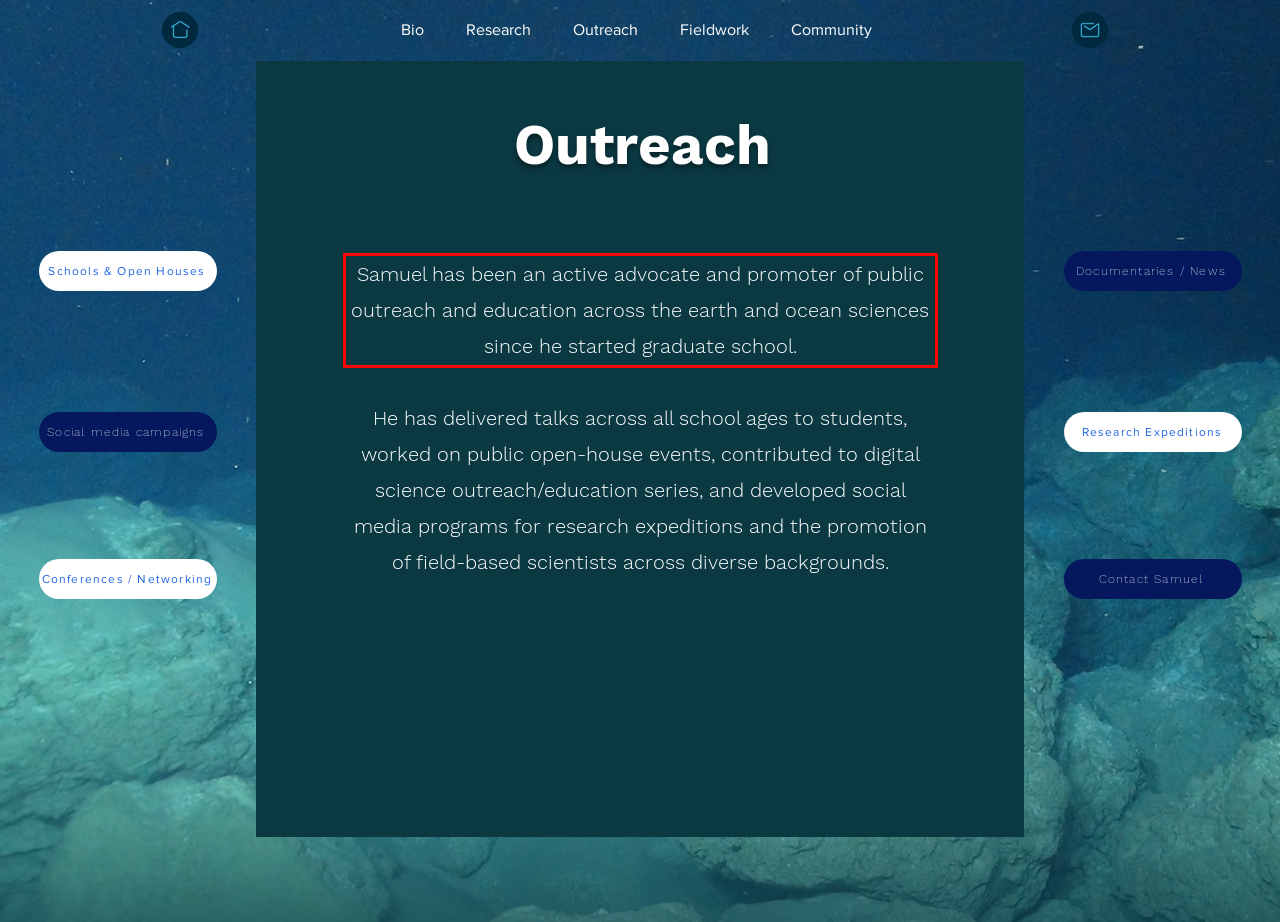Please examine the webpage screenshot and extract the text within the red bounding box using OCR.

Samuel has been an active advocate and promoter of public outreach and education across the earth and ocean sciences since he started graduate school.